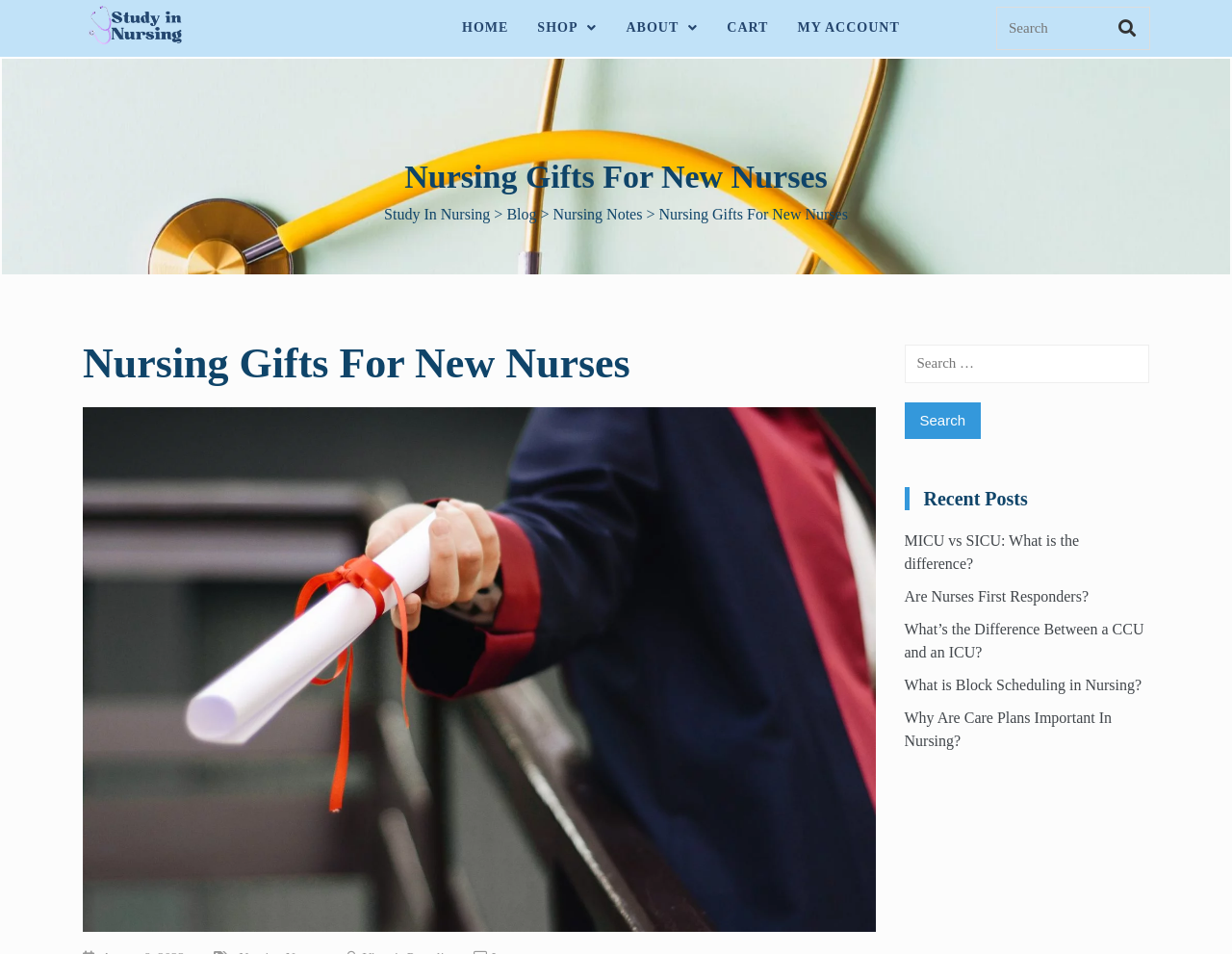Pinpoint the bounding box coordinates for the area that should be clicked to perform the following instruction: "Contact us".

[0.496, 0.052, 0.692, 0.096]